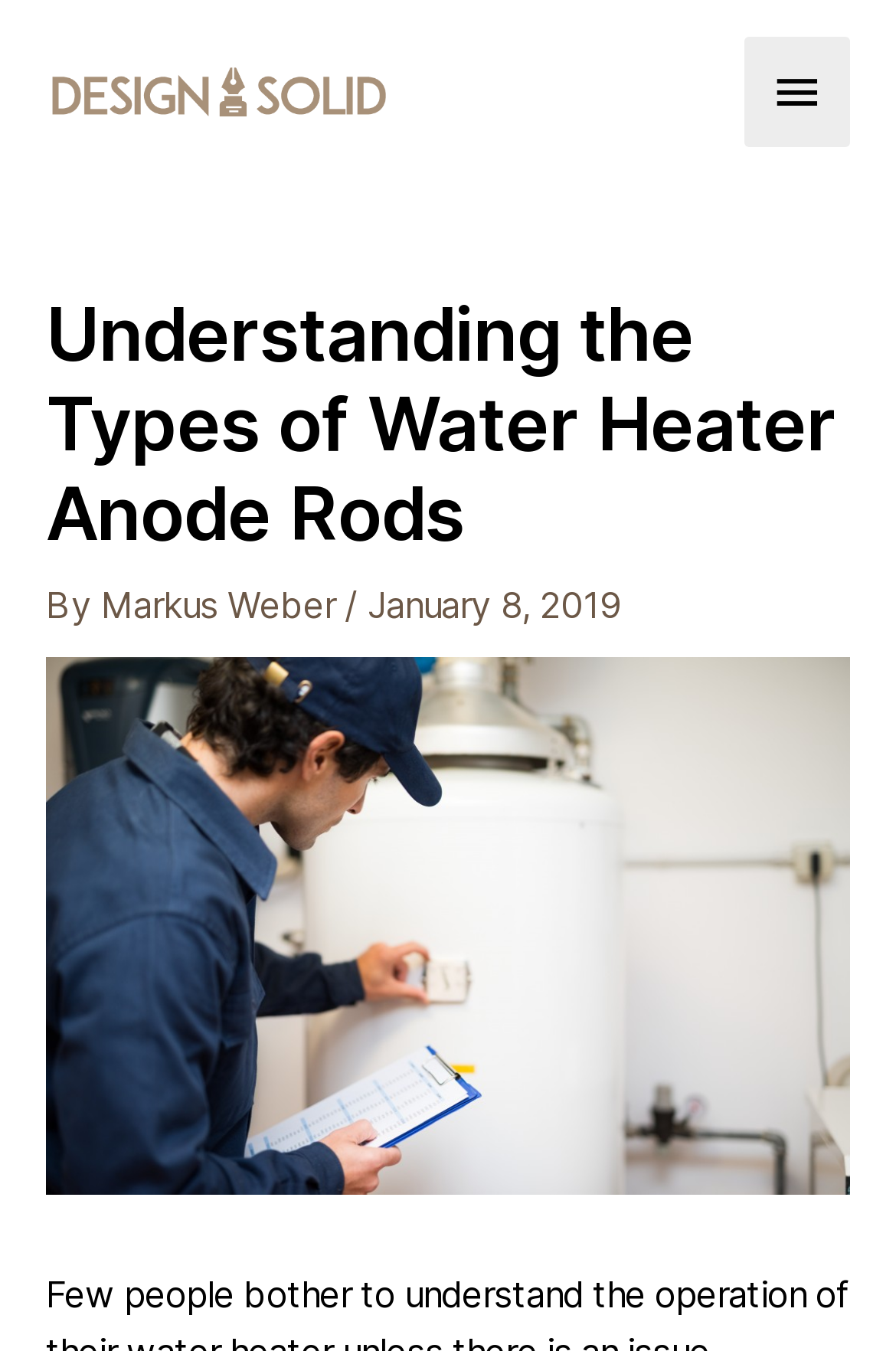What is the topic of the article?
Please provide a single word or phrase as your answer based on the screenshot.

Types of Water Heater Anode Rods